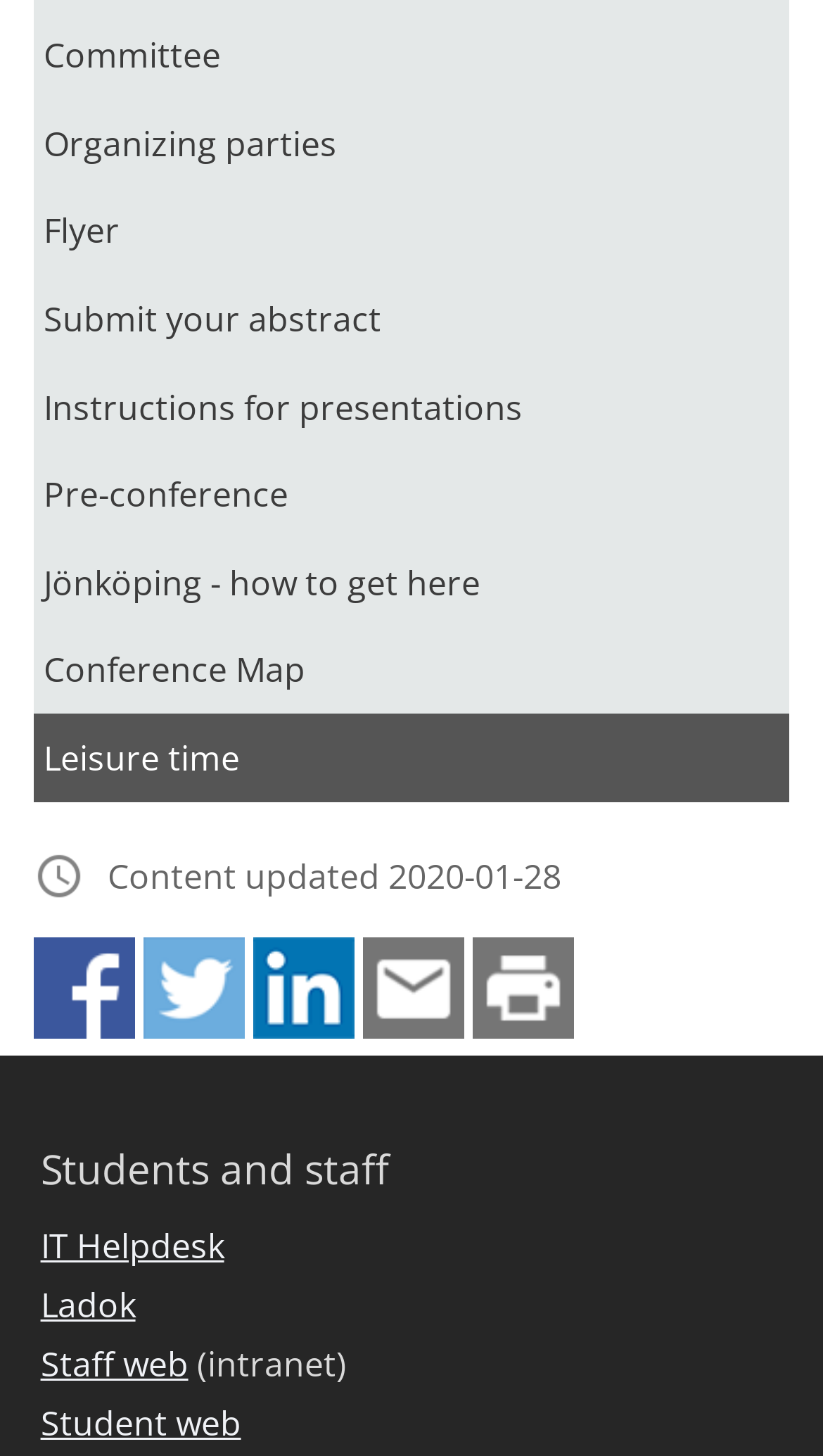How many social media platforms can you share this page on?
Please ensure your answer to the question is detailed and covers all necessary aspects.

I found four links at the bottom of the webpage, each with an image, to share this page on Facebook, Twitter, LinkedIn, and through mail.